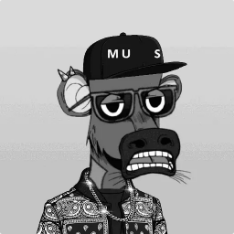What is the character's attire described as?
Using the visual information, respond with a single word or phrase.

lavish